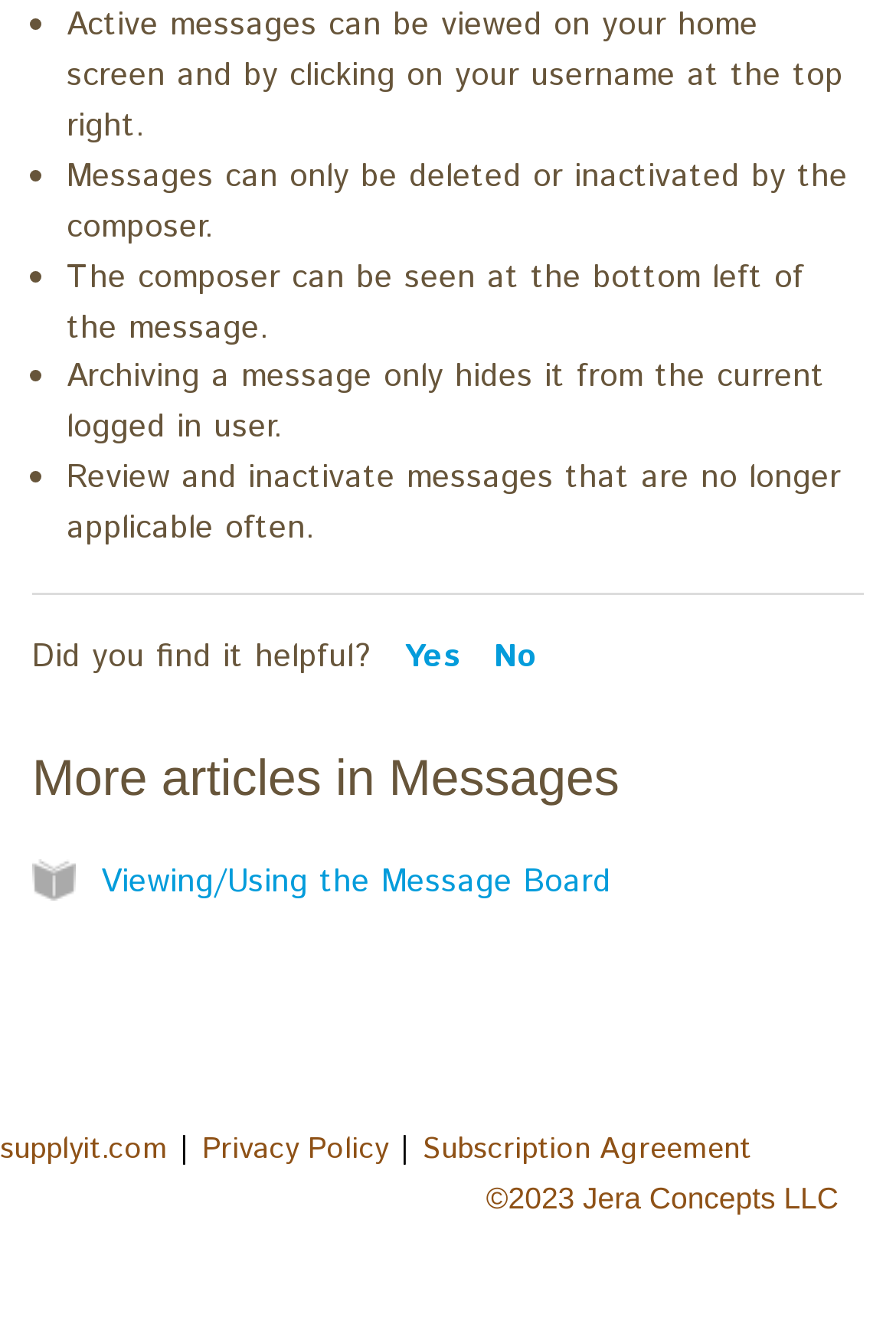Provide a brief response to the question using a single word or phrase: 
What can be viewed on the home screen?

Active messages